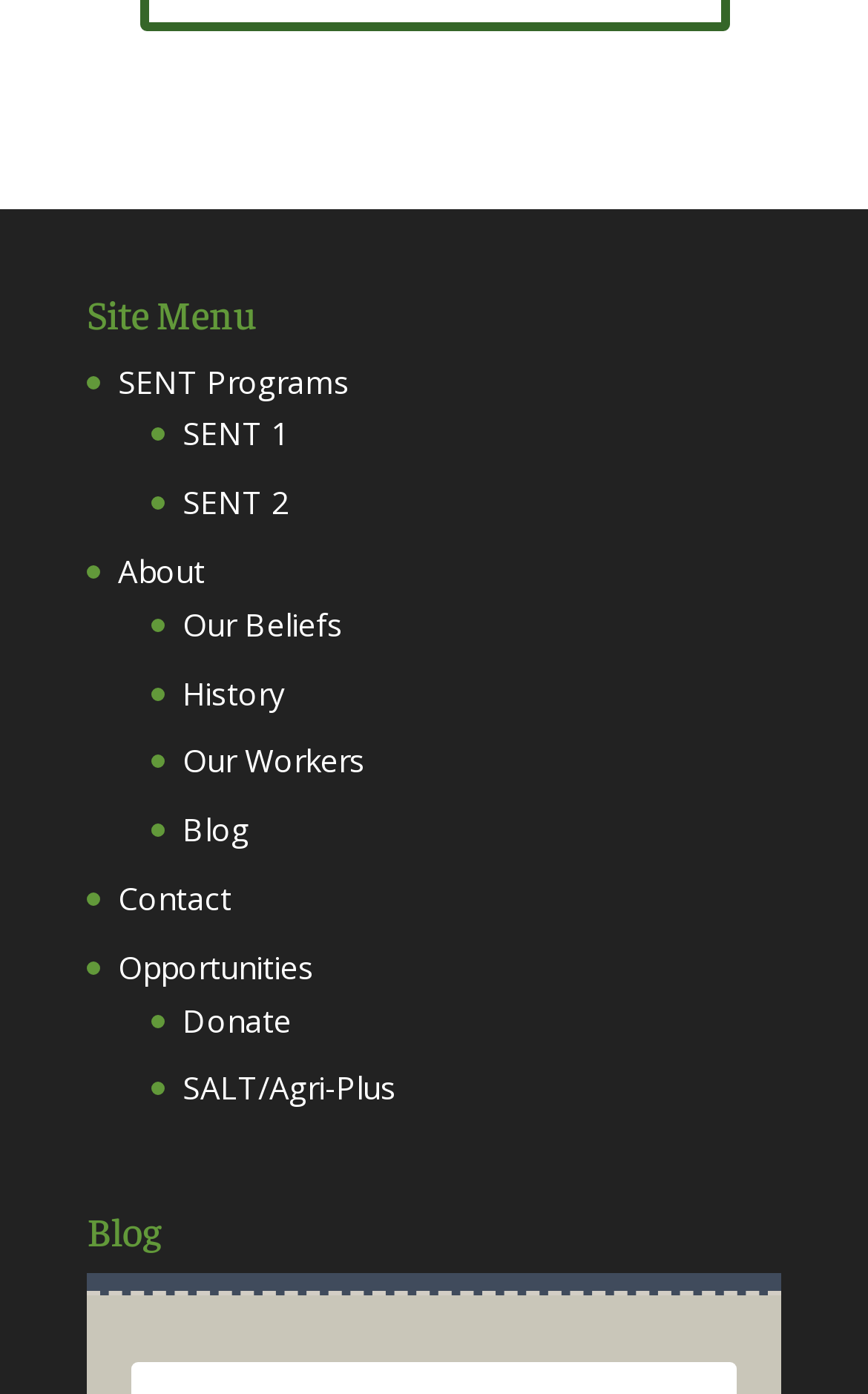Please locate the bounding box coordinates of the element that should be clicked to achieve the given instruction: "Learn about SALT/Agri-Plus".

[0.21, 0.765, 0.456, 0.796]